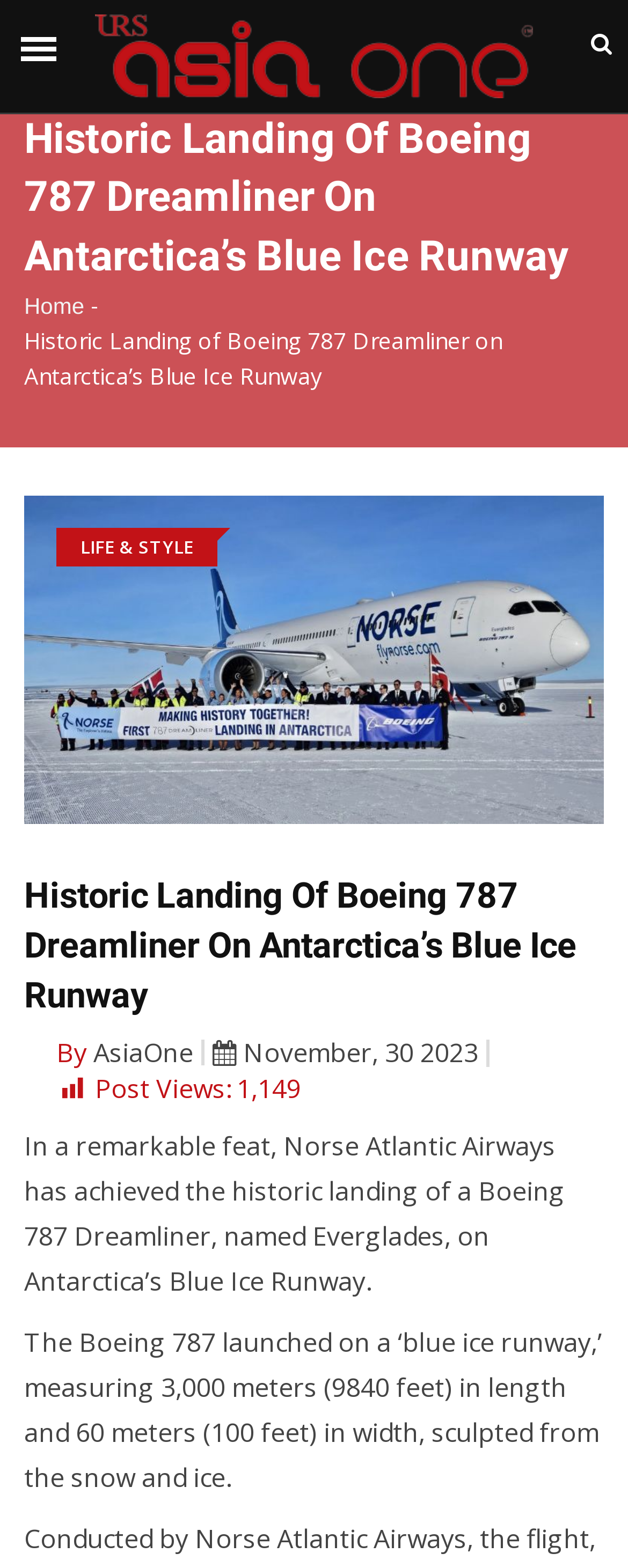Find the bounding box coordinates for the HTML element described in this sentence: "Home". Provide the coordinates as four float numbers between 0 and 1, in the format [left, top, right, bottom].

[0.038, 0.187, 0.134, 0.203]